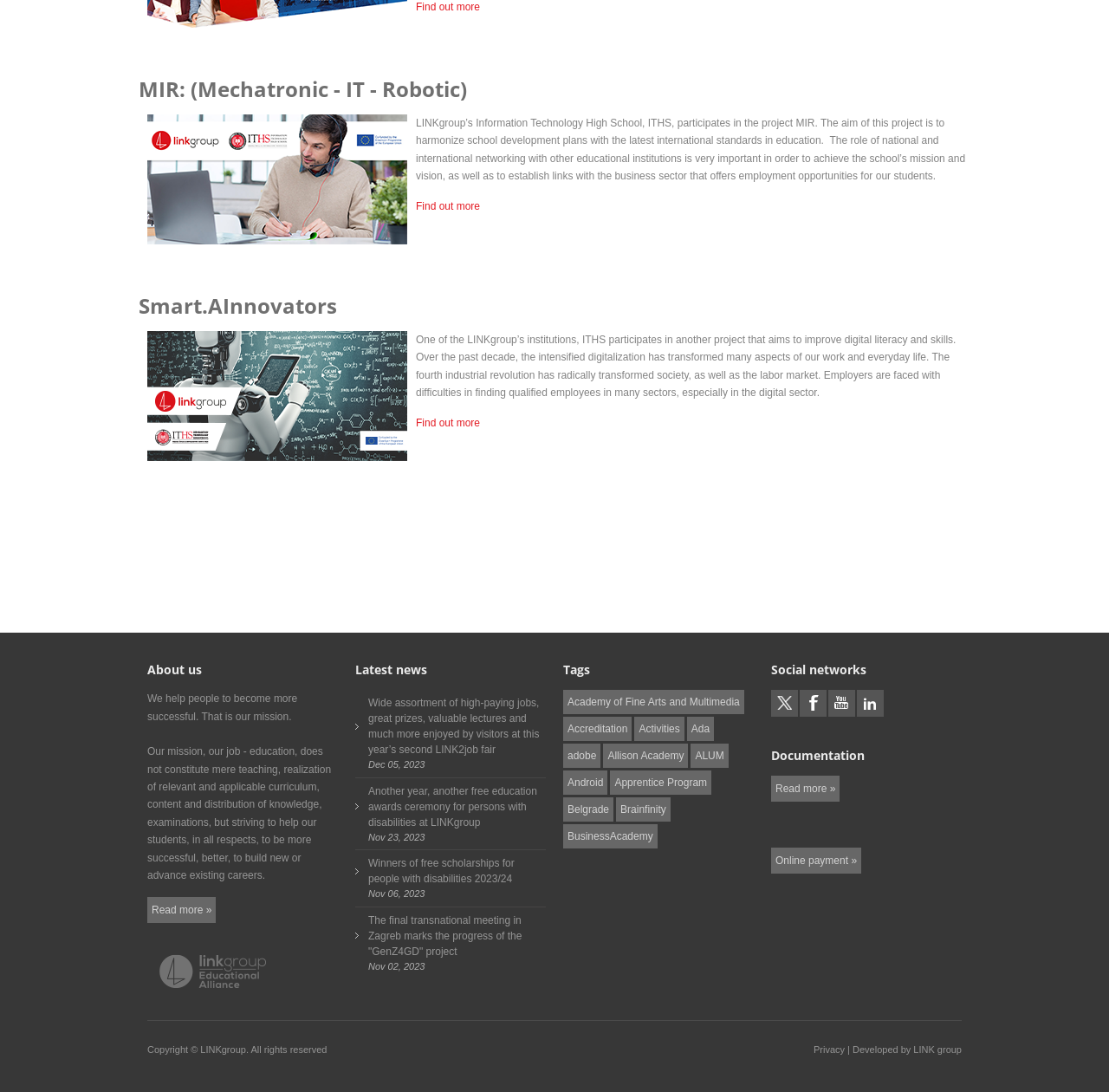Respond to the question below with a single word or phrase:
What is the name of the project mentioned in the 'Latest news' section?

LINK2job